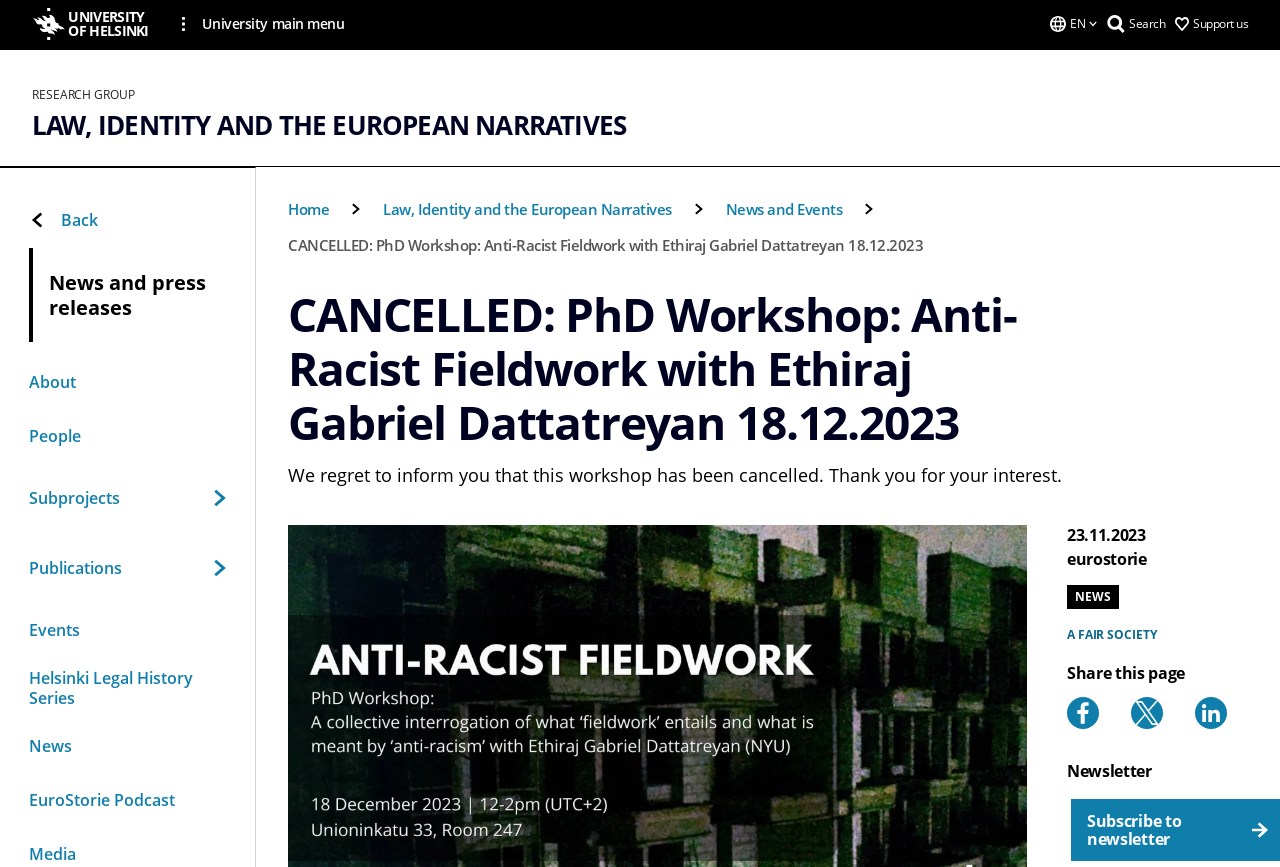Create a detailed narrative of the webpage’s visual and textual elements.

This webpage is about a cancelled PhD workshop on anti-racist fieldwork with Ethiraj Gabriel Dattatreyan, scheduled for December 18, 2023, at the University of Helsinki. 

At the top left corner, there is a link to skip to the main content. Next to it, there is a link to the University of Helsinki's main page. A university main menu button is located to the right of the university link, which has a popup menu. On the top right corner, there are buttons to open the language menu and search form. 

Below the top menu, there is a heading that indicates the research group, "Law, Identity and the European Narratives". Underneath, there is a breadcrumb navigation menu that shows the path from the home page to the current page. 

The main content of the page is a cancelled workshop announcement, which is located in the middle of the page. The announcement is headed by the title of the workshop, followed by a message regretting the cancellation and thanking users for their interest. 

To the right of the announcement, there is a time element showing the date "23.11.2023". Below the announcement, there are links to share the page on social media platforms, including Facebook, X, and LinkedIn, each accompanied by an image. There is also a link to a newsletter and a "Back" button. 

On the left side of the page, there are several links to other pages, including "News and press releases", "About", "People", "Subprojects", "Publications", "Events", "Helsinki Legal History Series", "News", and "EuroStorie Podcast".